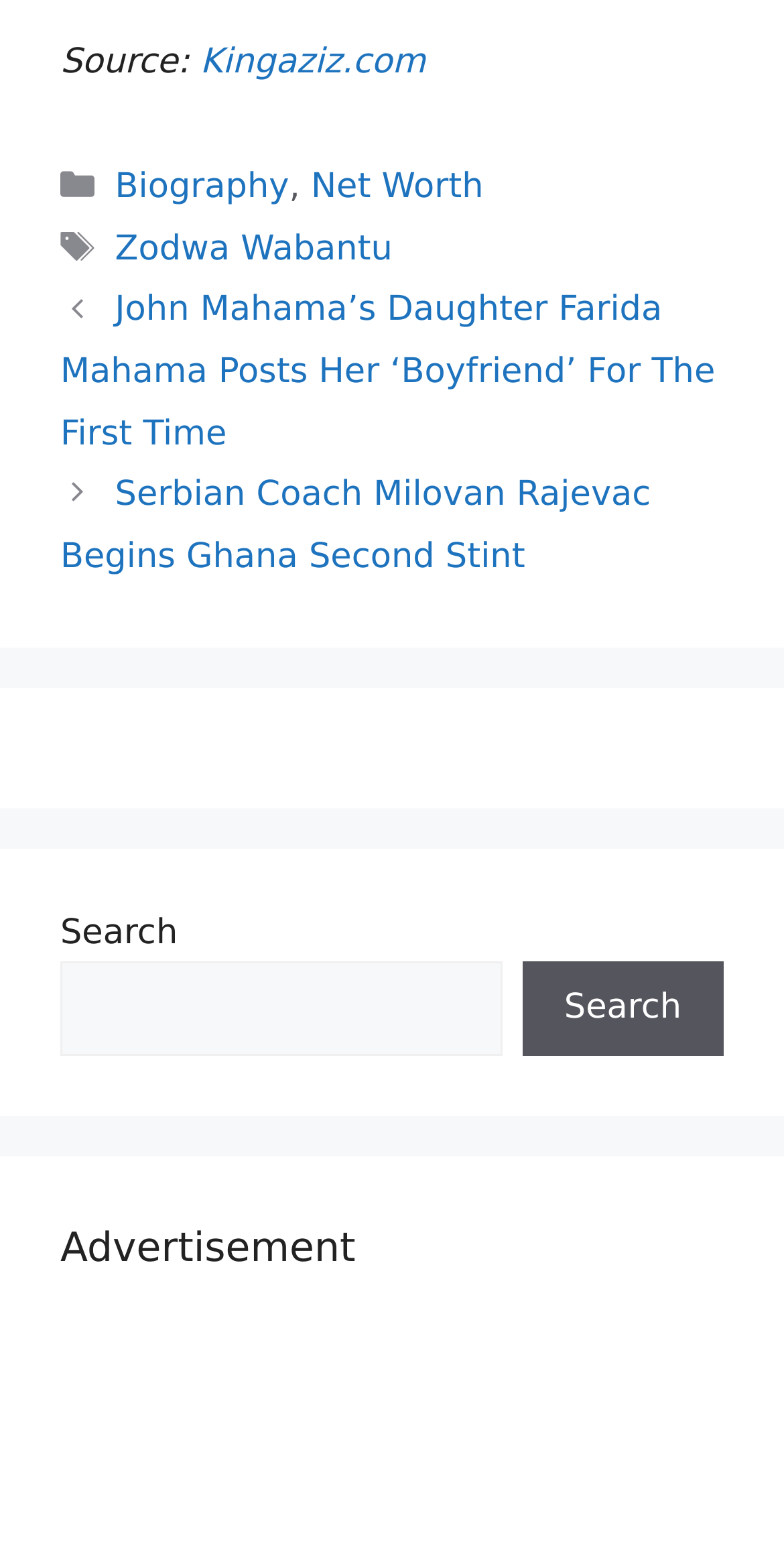Carefully observe the image and respond to the question with a detailed answer:
What is the title of the first post?

The title of the first post is located inside a link element with a bounding box coordinate of [0.077, 0.186, 0.912, 0.29], which is a child element of the navigation element with a bounding box coordinate of [0.077, 0.179, 0.923, 0.376].